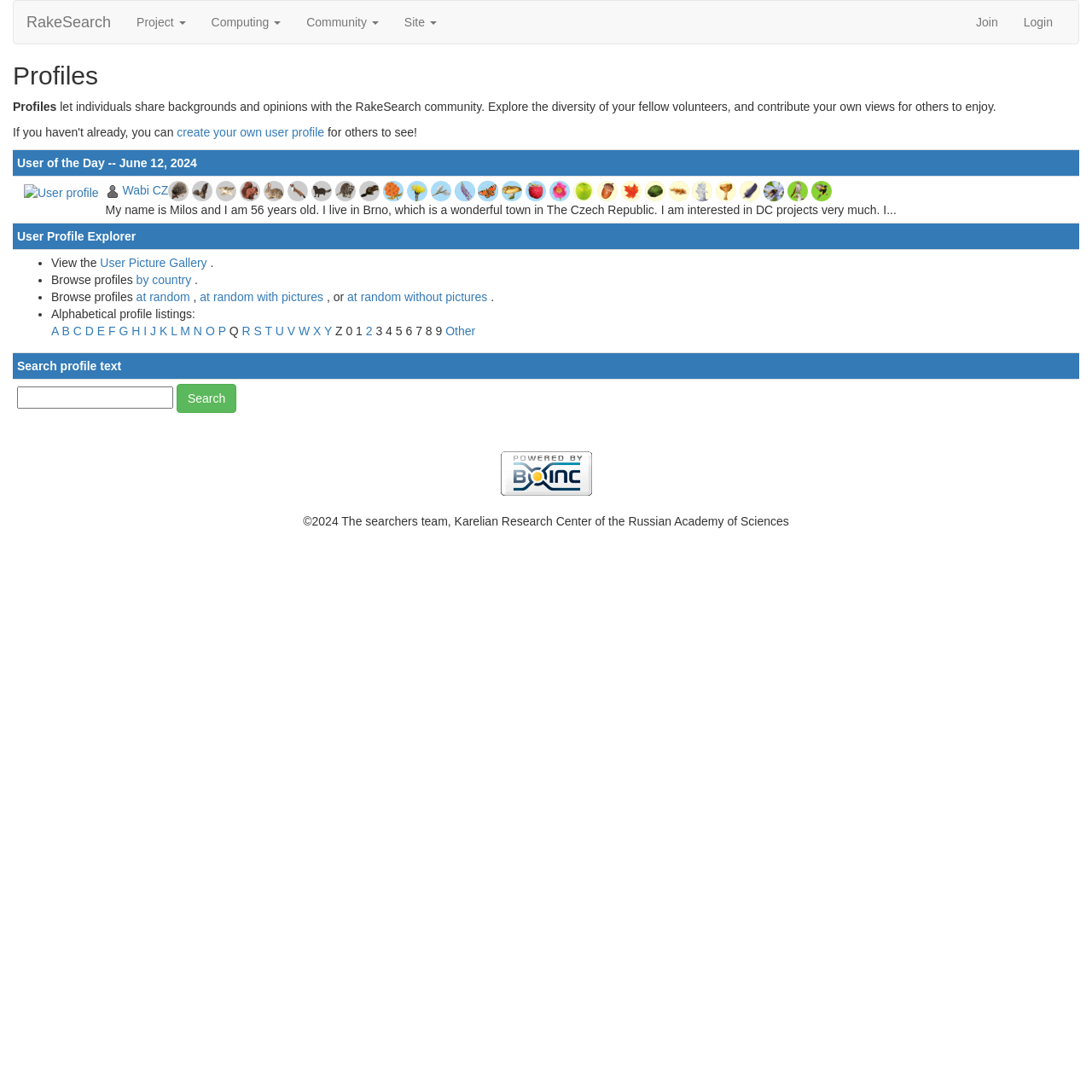What is the name of the user featured in the 'User of the Day' section?
Please provide a comprehensive answer to the question based on the webpage screenshot.

The 'User of the Day' section displays a profile with the name 'Milos', who is 56 years old and lives in Brno, Czech Republic.